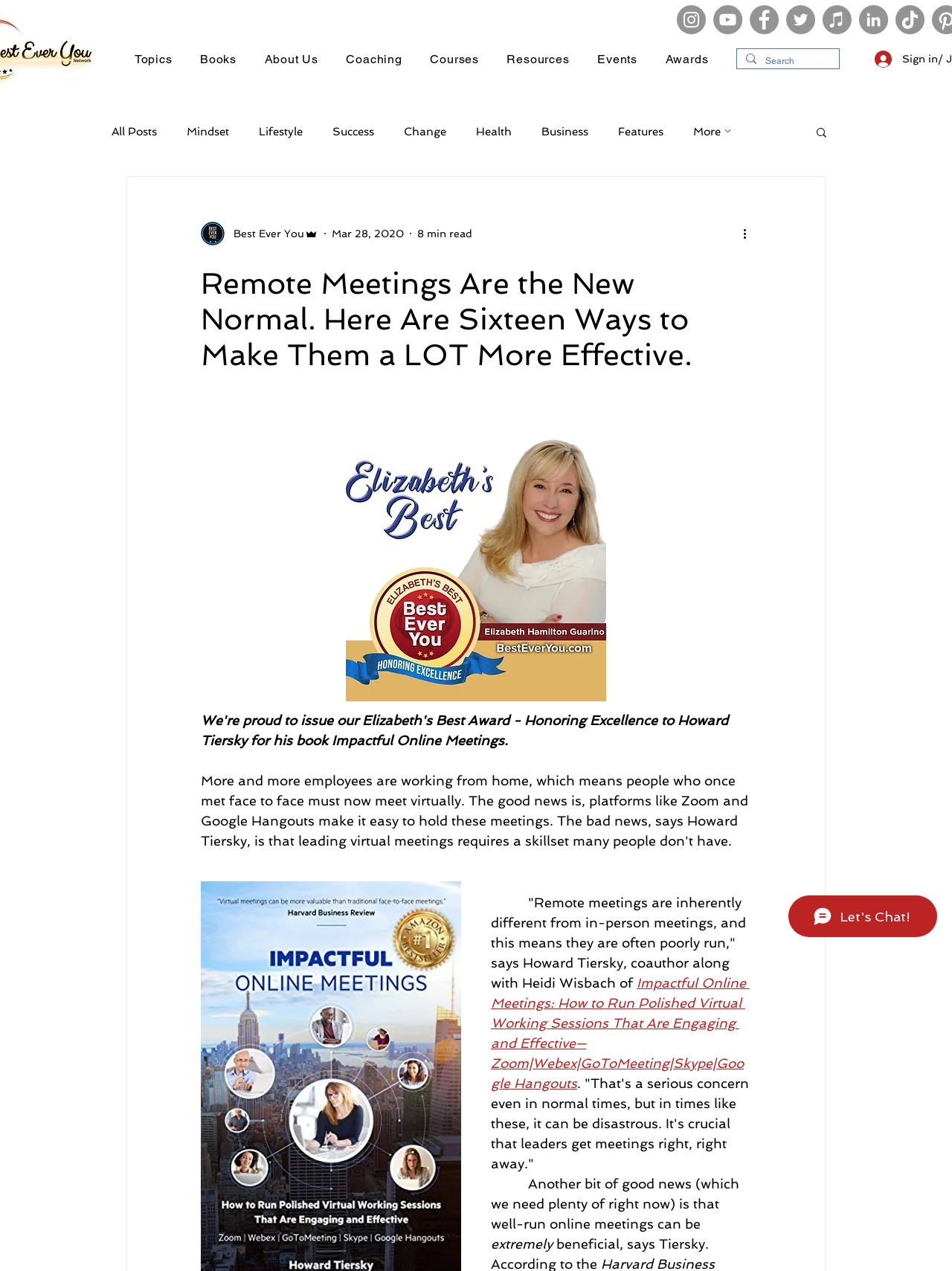Identify the main title of the webpage and generate its text content.

Remote Meetings Are the New Normal. Here Are Sixteen Ways to Make Them a LOT More Effective.